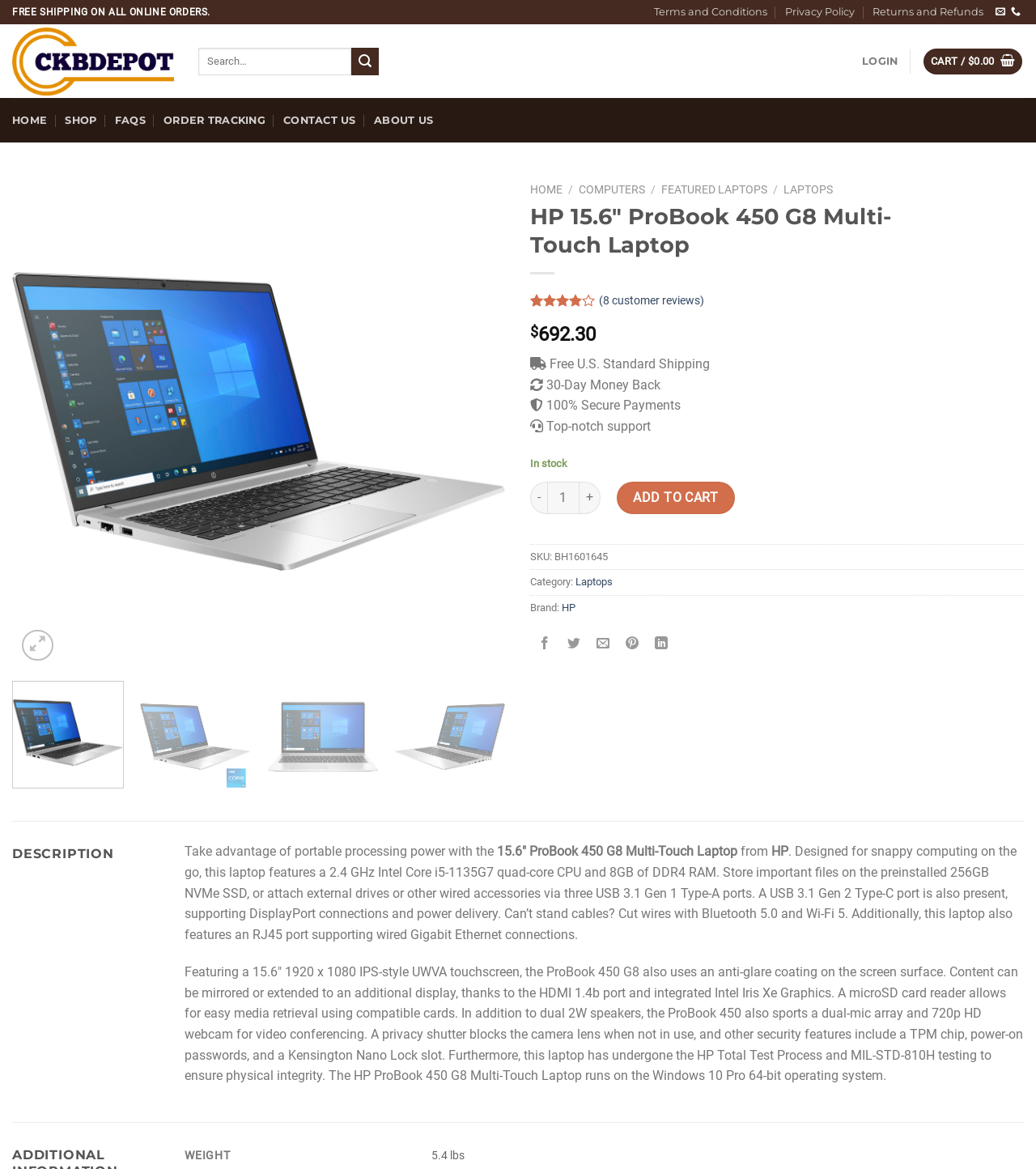Find and indicate the bounding box coordinates of the region you should select to follow the given instruction: "Search for a product".

[0.191, 0.041, 0.366, 0.064]